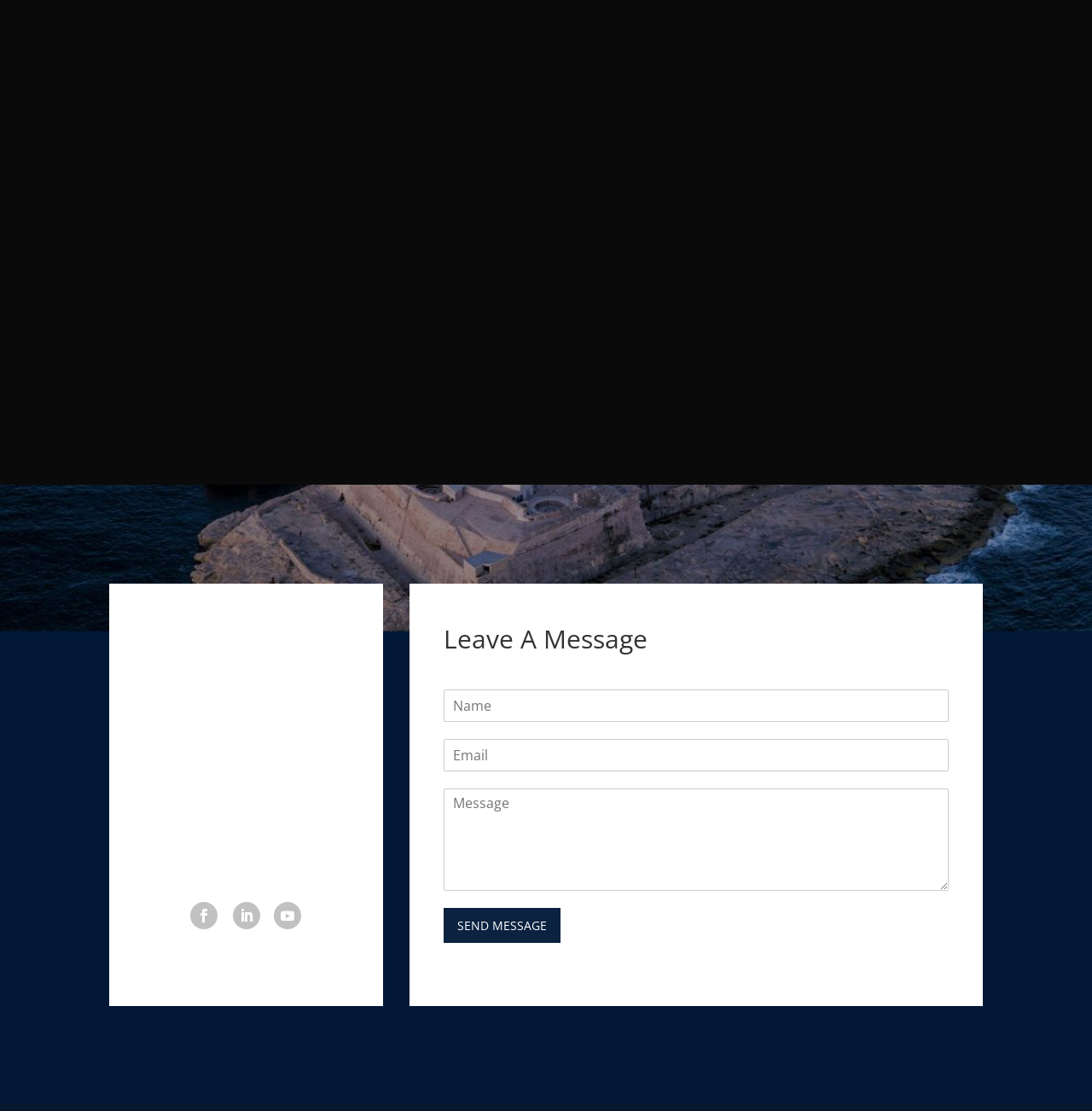What is the phone number for contact? Based on the image, give a response in one word or a short phrase.

+356 99880502